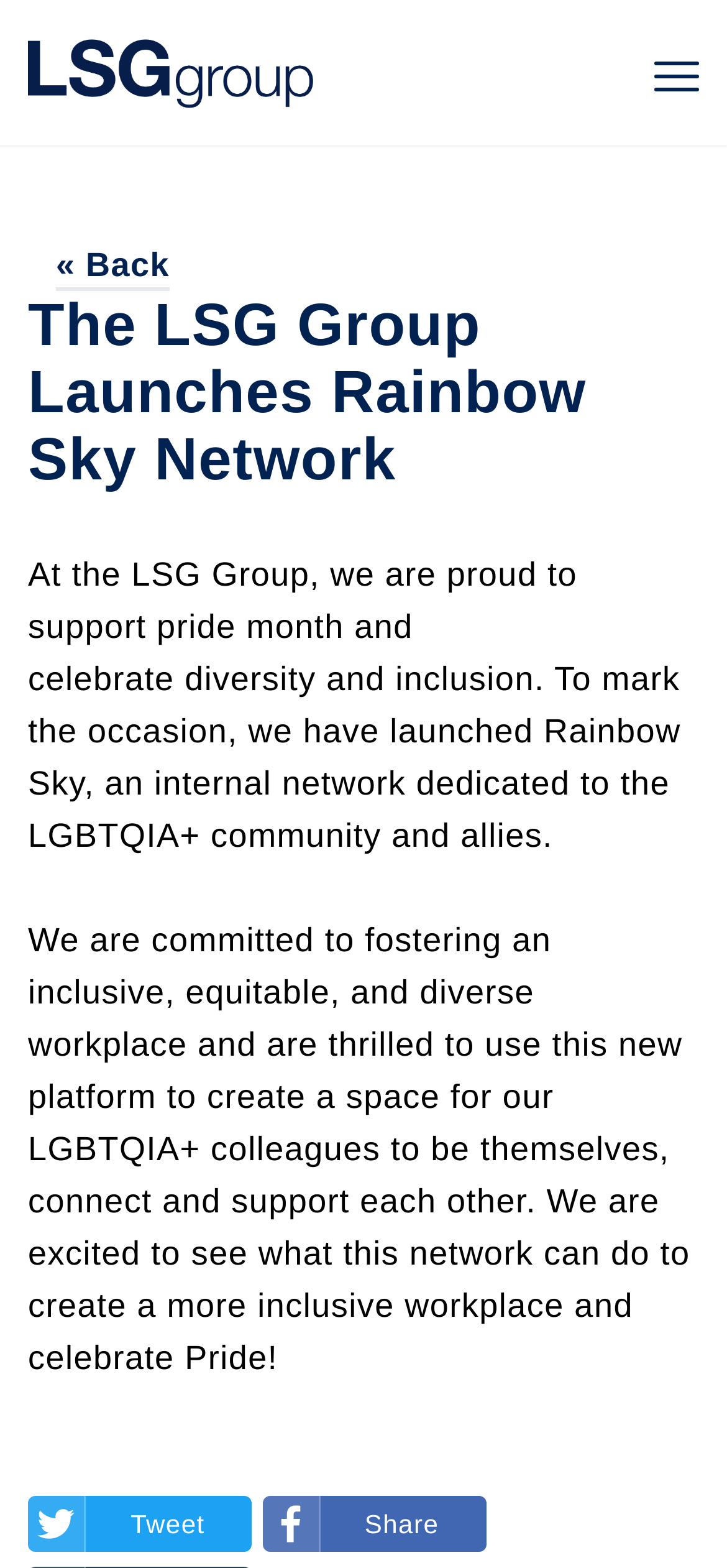Please respond to the question using a single word or phrase:
What can be done on the Rainbow Sky Network?

Connect and support each other